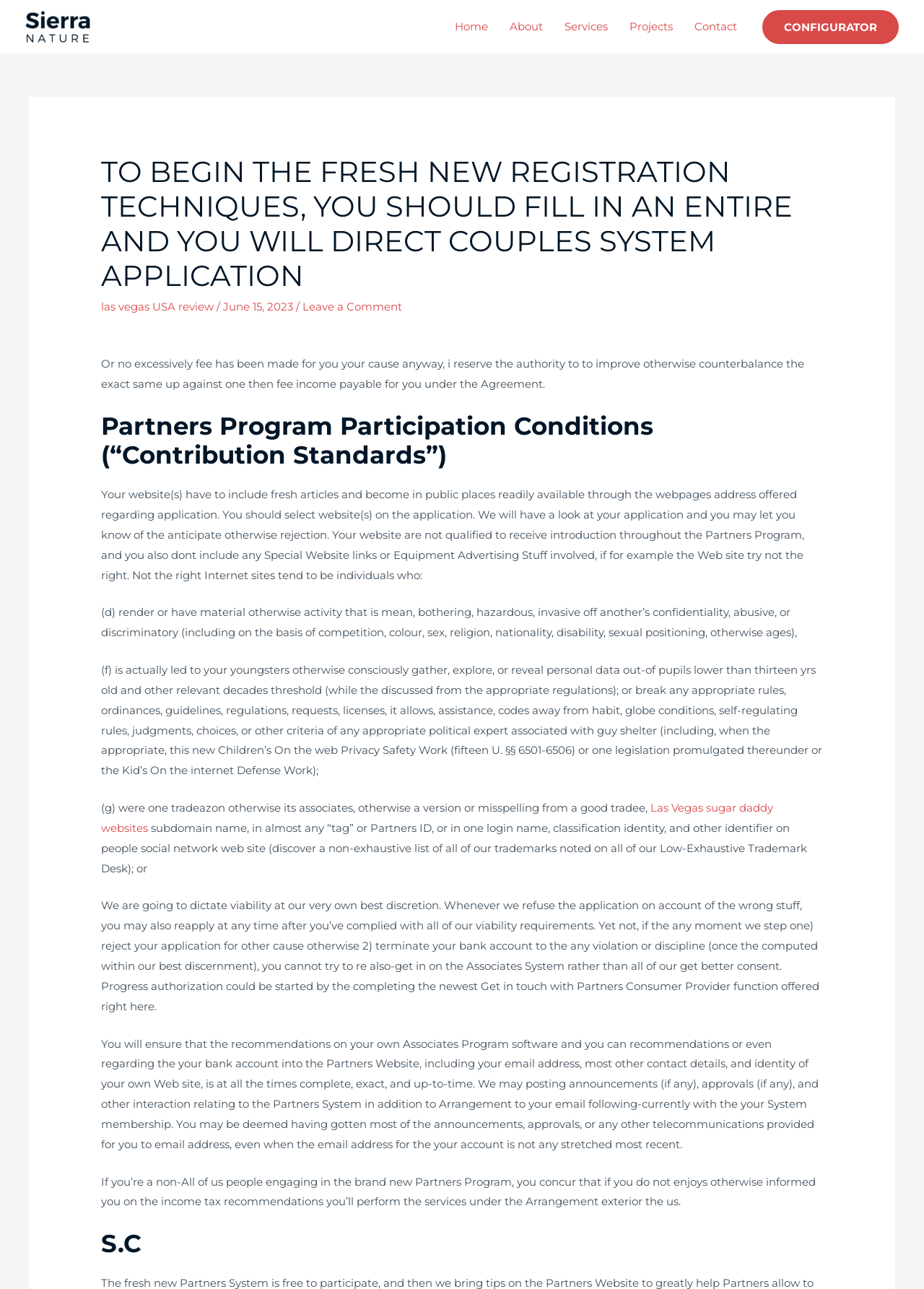Provide a thorough and detailed response to the question by examining the image: 
How many navigation links are there?

I counted the number of links in the navigation section, which are 'Home', 'About', 'Services', 'Projects', and 'Contact'. There are 5 links in total.